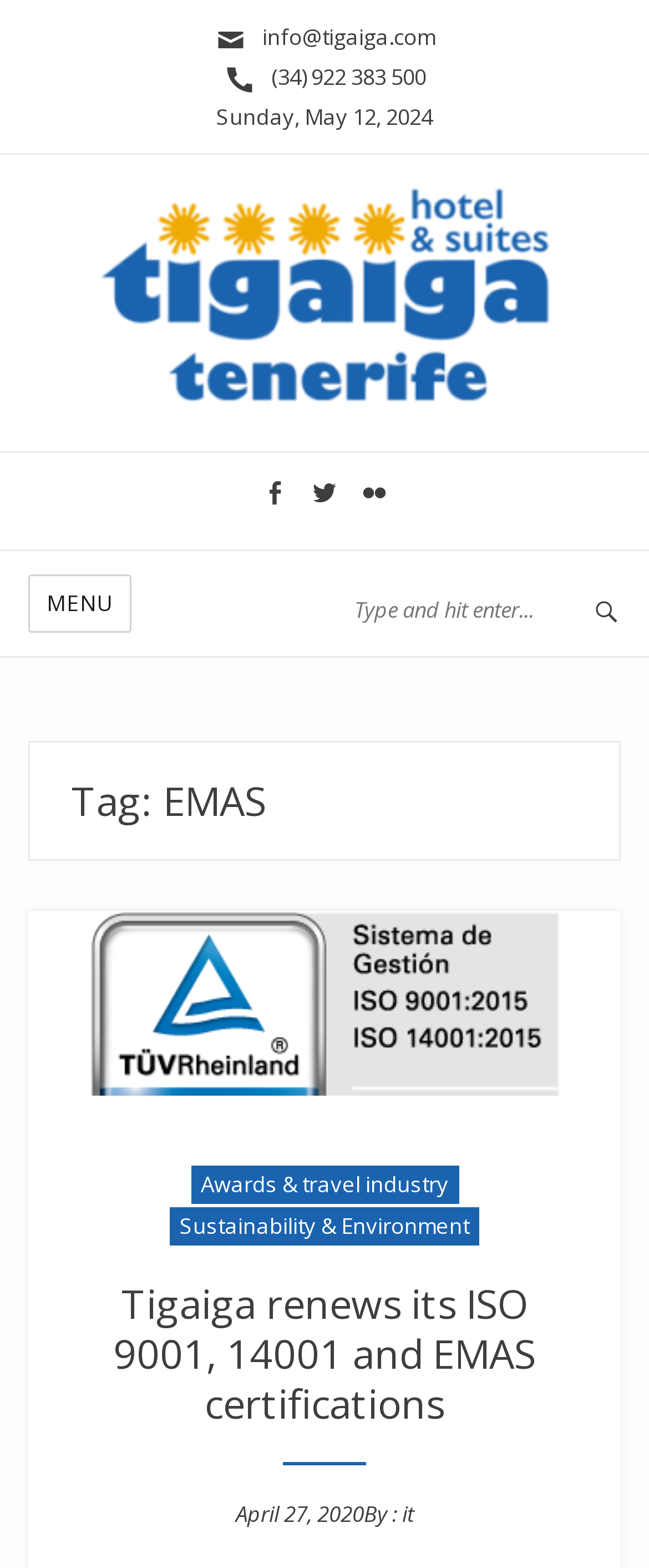Please give a short response to the question using one word or a phrase:
What is the date of the latest article?

April 27, 2020